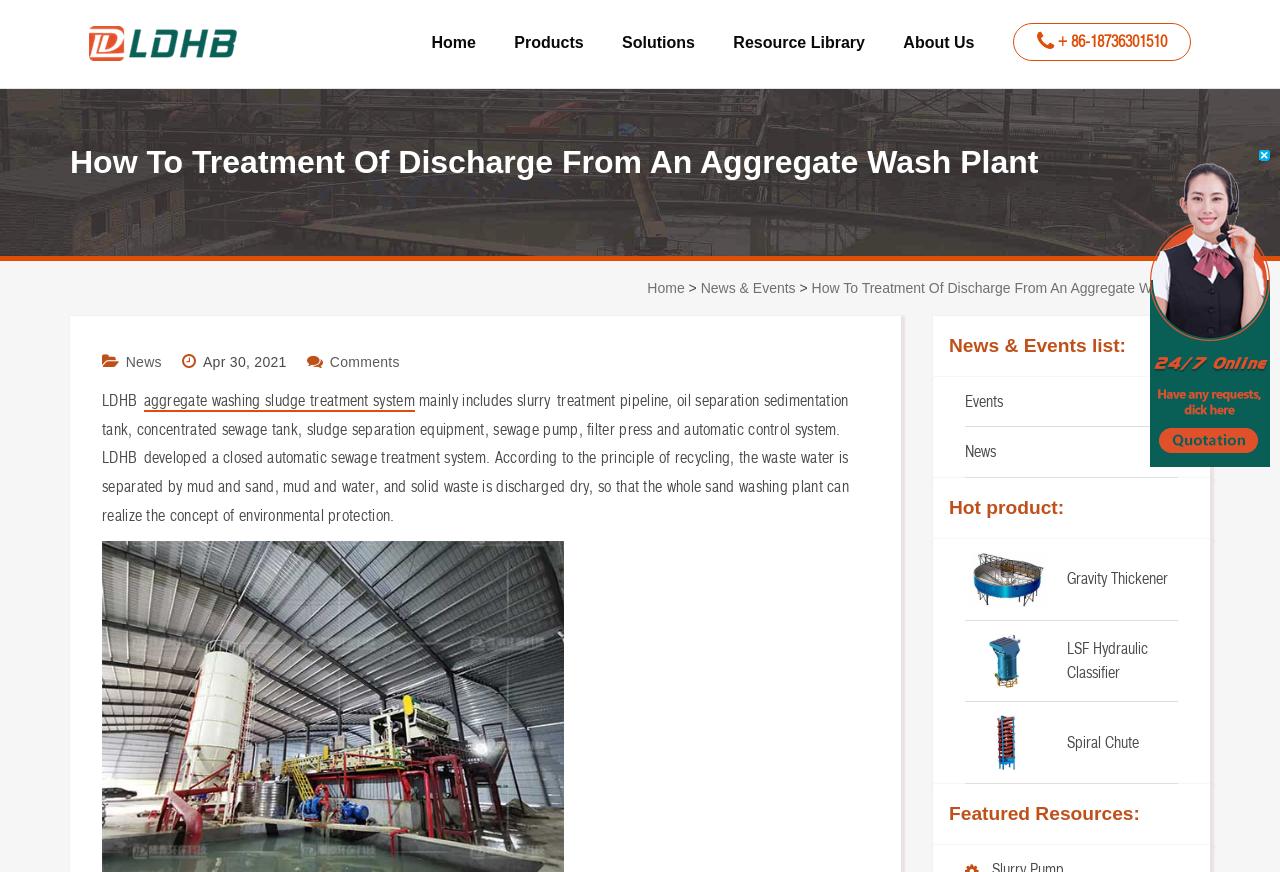Identify the bounding box coordinates for the UI element described as: "News & Events".

[0.547, 0.319, 0.622, 0.341]